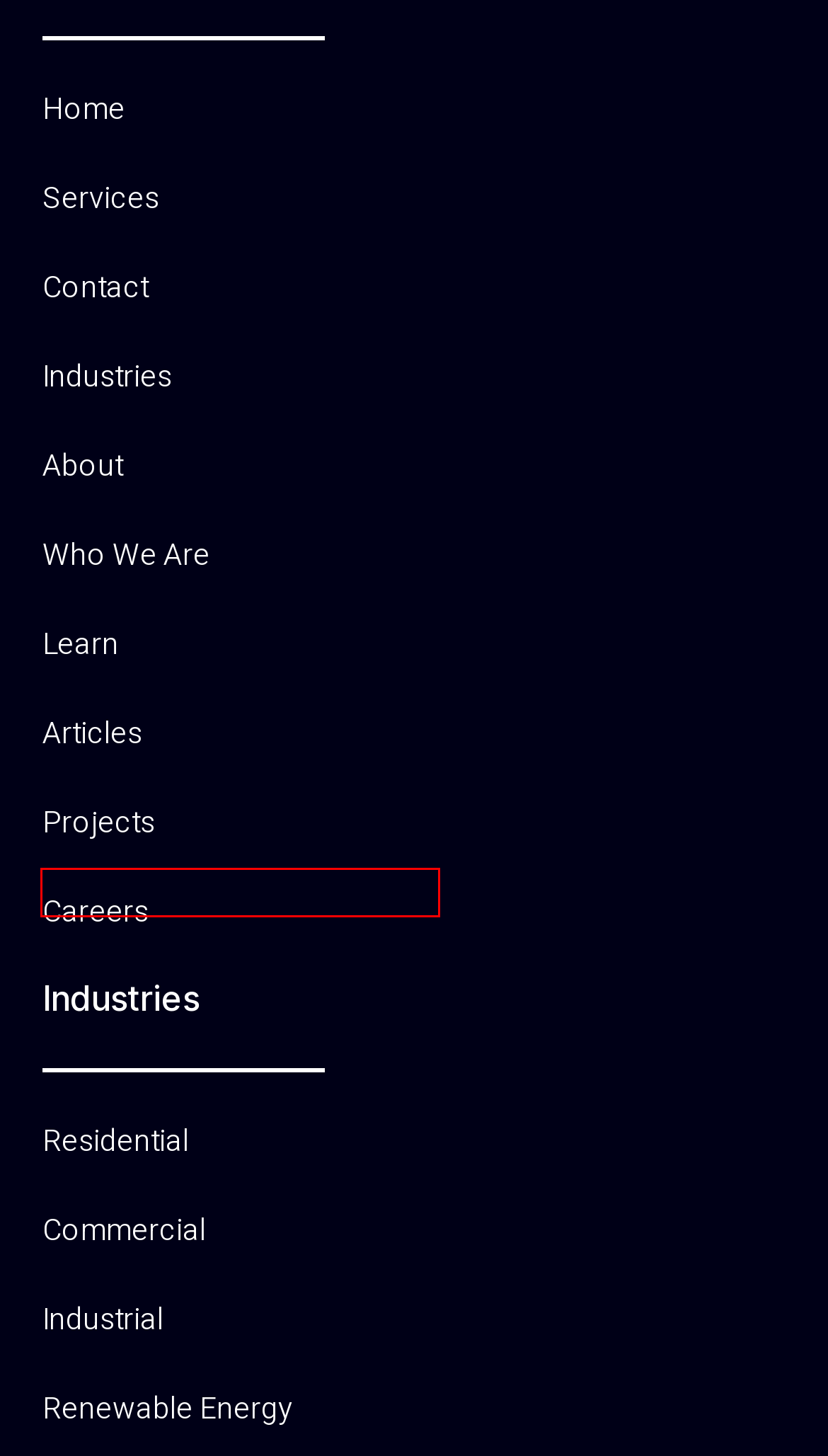You are provided with a screenshot of a webpage highlighting a UI element with a red bounding box. Choose the most suitable webpage description that matches the new page after clicking the element in the bounding box. Here are the candidates:
A. Learn | Engineering Knowledge and Insights
B. Join Our Dynamic Engineering Team | Careers at Reme and Associates
C. Building Success with Professional Commercial Engineering
D. Empowering Industrial Growth through Specialized Engineering
E. Connecting the World with Reliable Telecommunications Engineering
F. Expert Residential Engineering Solutions
G. Engineering Excellence Redefined | Meet Reme and Associates
H. Reme and Associates Project Highlights | Showcase of Excellence

B